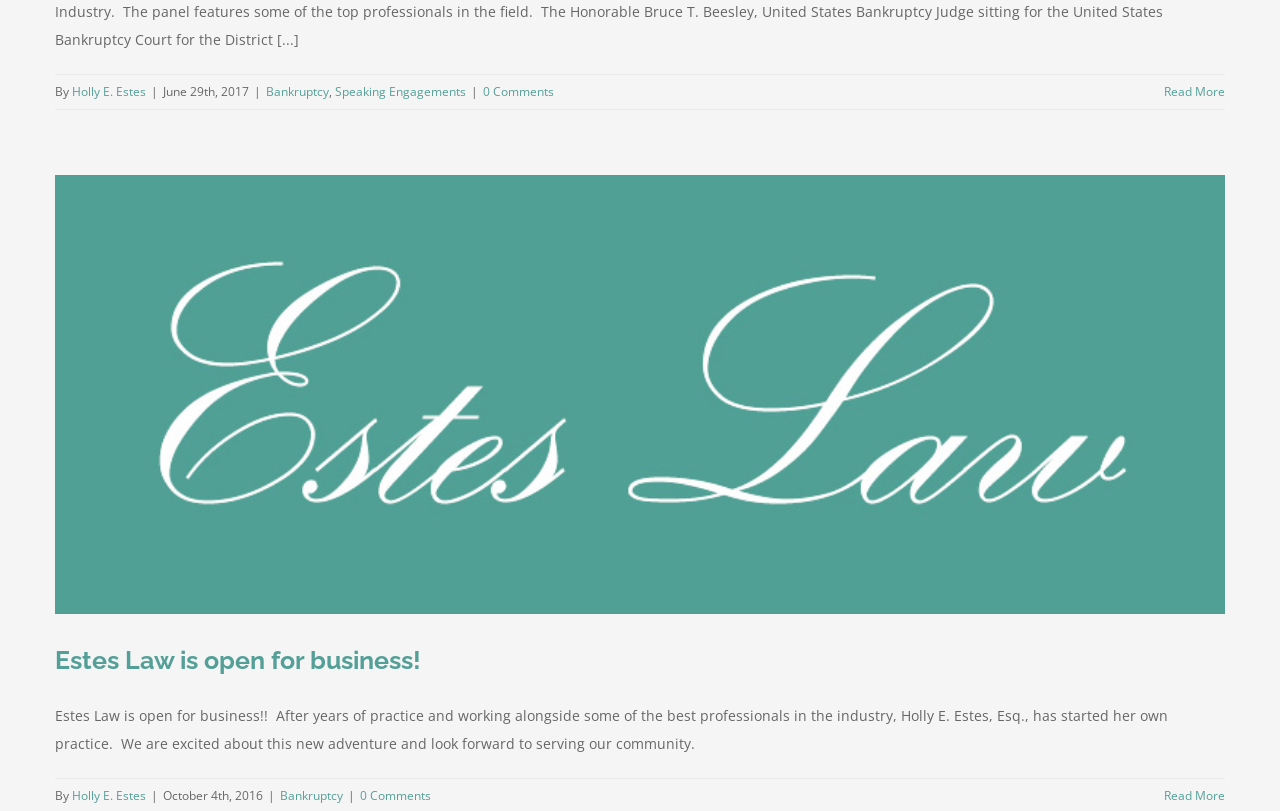Can you find the bounding box coordinates of the area I should click to execute the following instruction: "Open search"?

None